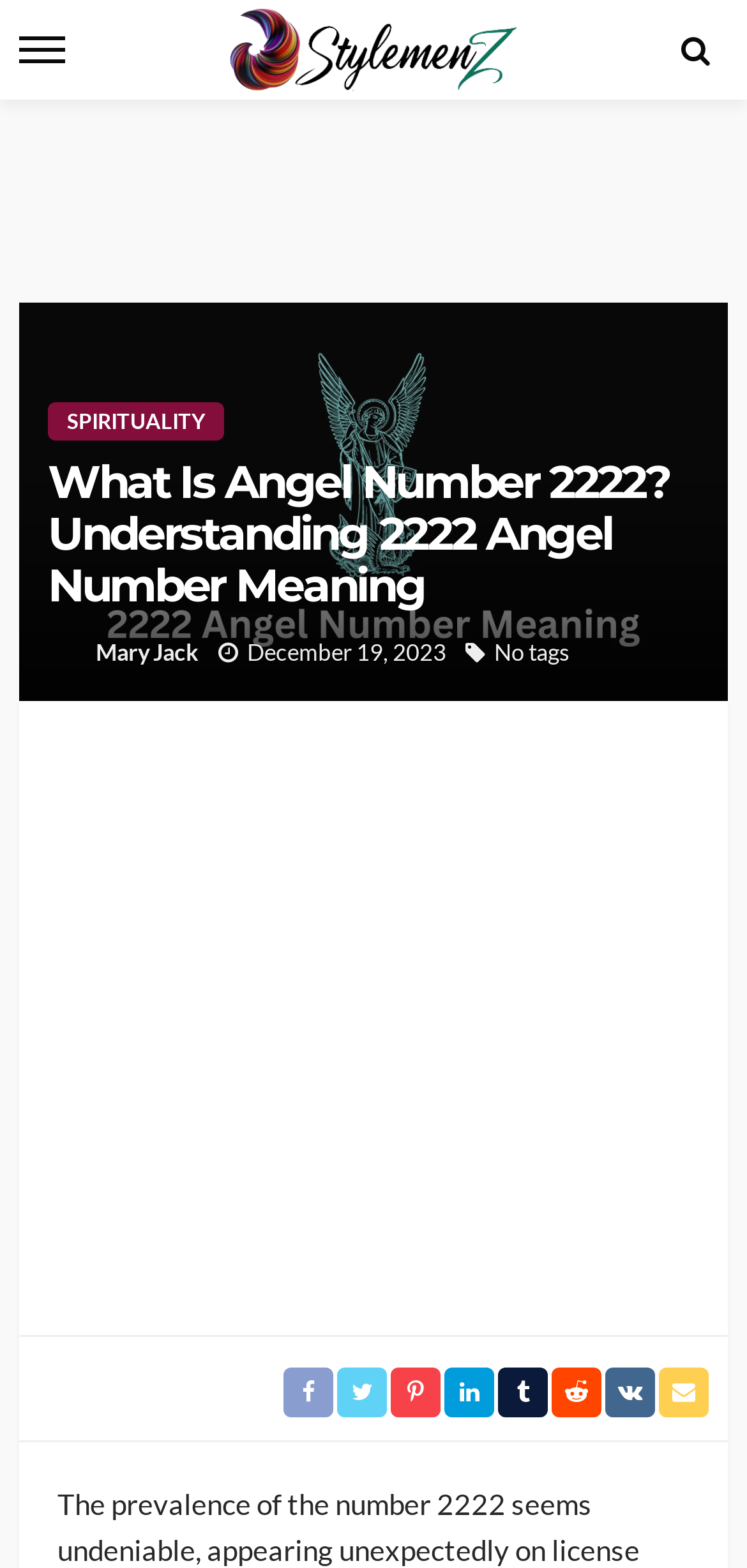What category does the article belong to?
Please provide a detailed answer to the question.

I found the category by looking at the link with the text 'SPIRITUALITY' which is located below the main heading.